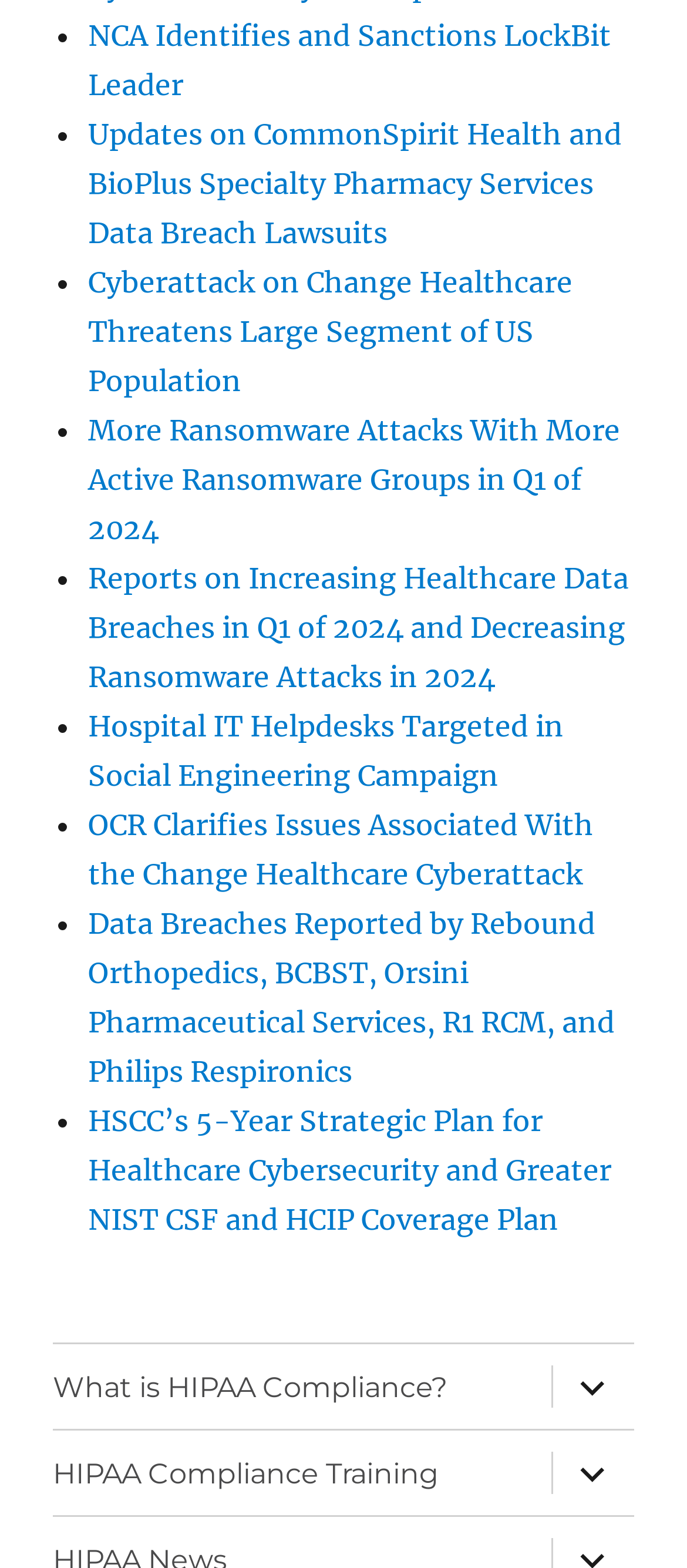Determine the bounding box coordinates of the clickable region to carry out the instruction: "Learn about HSCC’s 5-Year Strategic Plan for Healthcare Cybersecurity and Greater NIST CSF and HCIP Coverage Plan".

[0.128, 0.703, 0.89, 0.789]